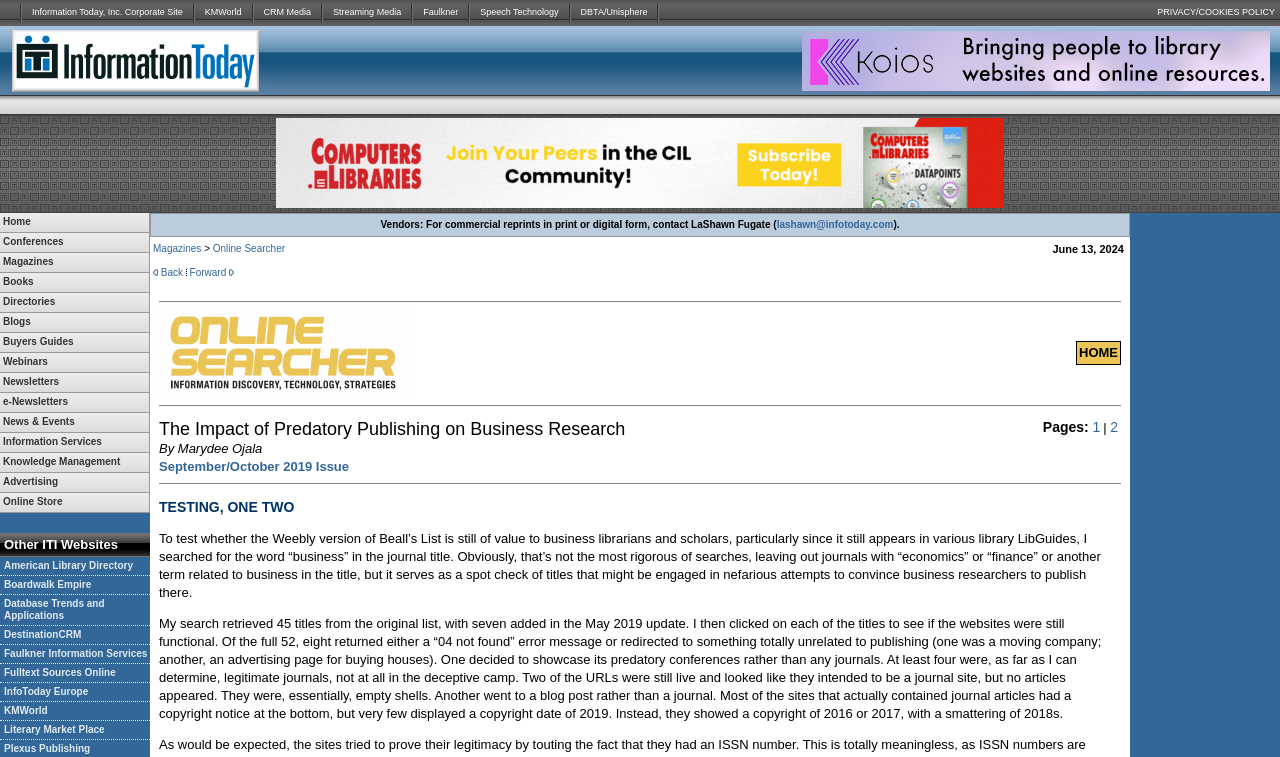Show me the bounding box coordinates of the clickable region to achieve the task as per the instruction: "Click Information Today, Inc. Corporate Site".

[0.017, 0.0, 0.151, 0.034]